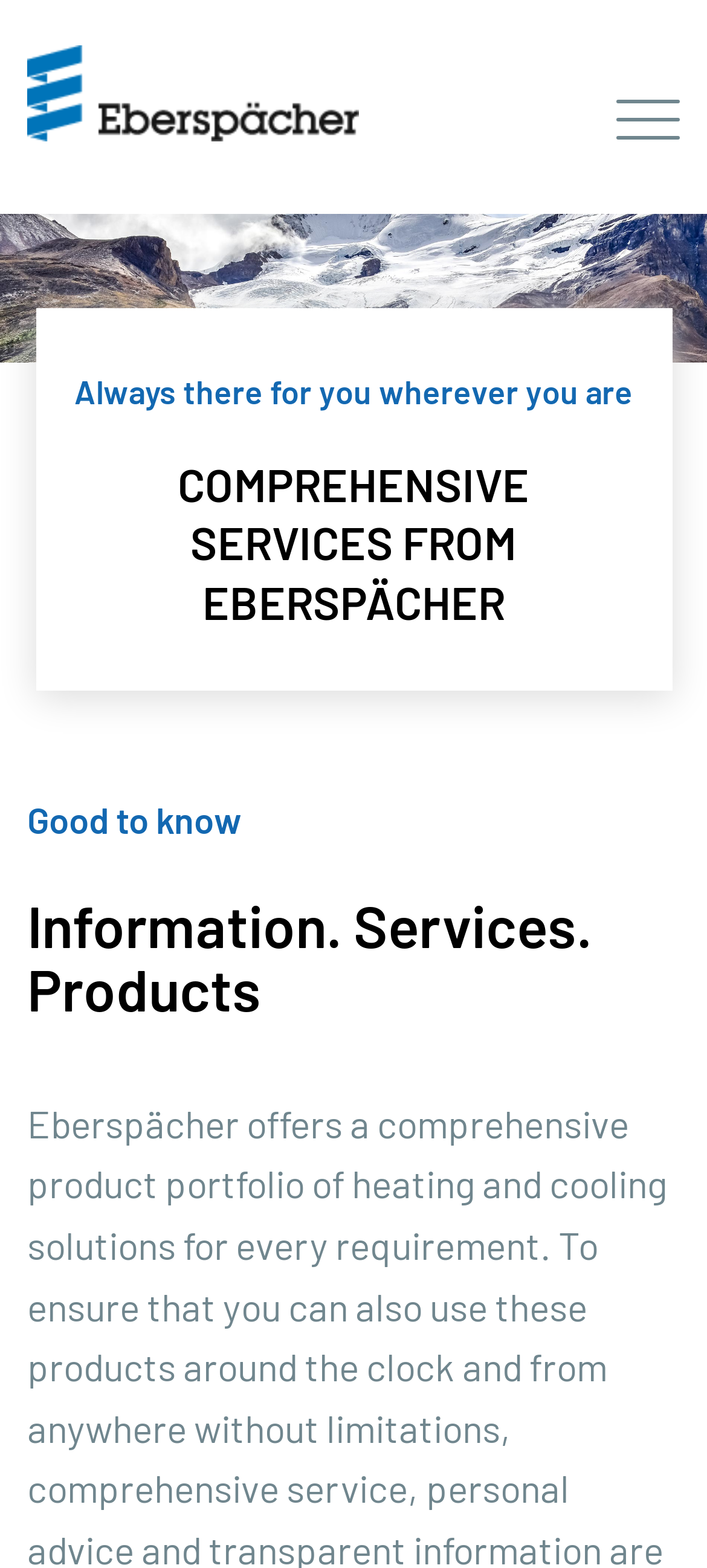Give a detailed account of the webpage's layout and content.

The webpage is about Eberspächer, a company that provides heating and cooling solutions for mobile homes. At the top left corner, there is a link and an image with the company's name. On the top right corner, there is a button with no text. 

Below the top section, there is a header with two headings. The first heading reads "Always there for you wherever you are" and the second heading reads "COMPREHENSIVE SERVICES FROM EBERSPÄCHER". 

Below the header, there is a large image that spans the entire width of the page, with a description "Services and information from Eberspächer". 

On the left side of the page, there is another header with two headings. The first heading reads "Good to know" and the second heading reads "Information. Services. Products". 

At the bottom left corner, there is a button labeled "Open Privacy settings". When clicked, a dialog box appears with a heading "Privacy Settings" and a logo of Eberspächer. The dialog box contains a long paragraph of text explaining the company's cookie policy, including the use of cookies for analytics and marketing, and the transfer of personal data to third countries. There are also buttons to select a language, manage cookies, deny or accept all cookies.